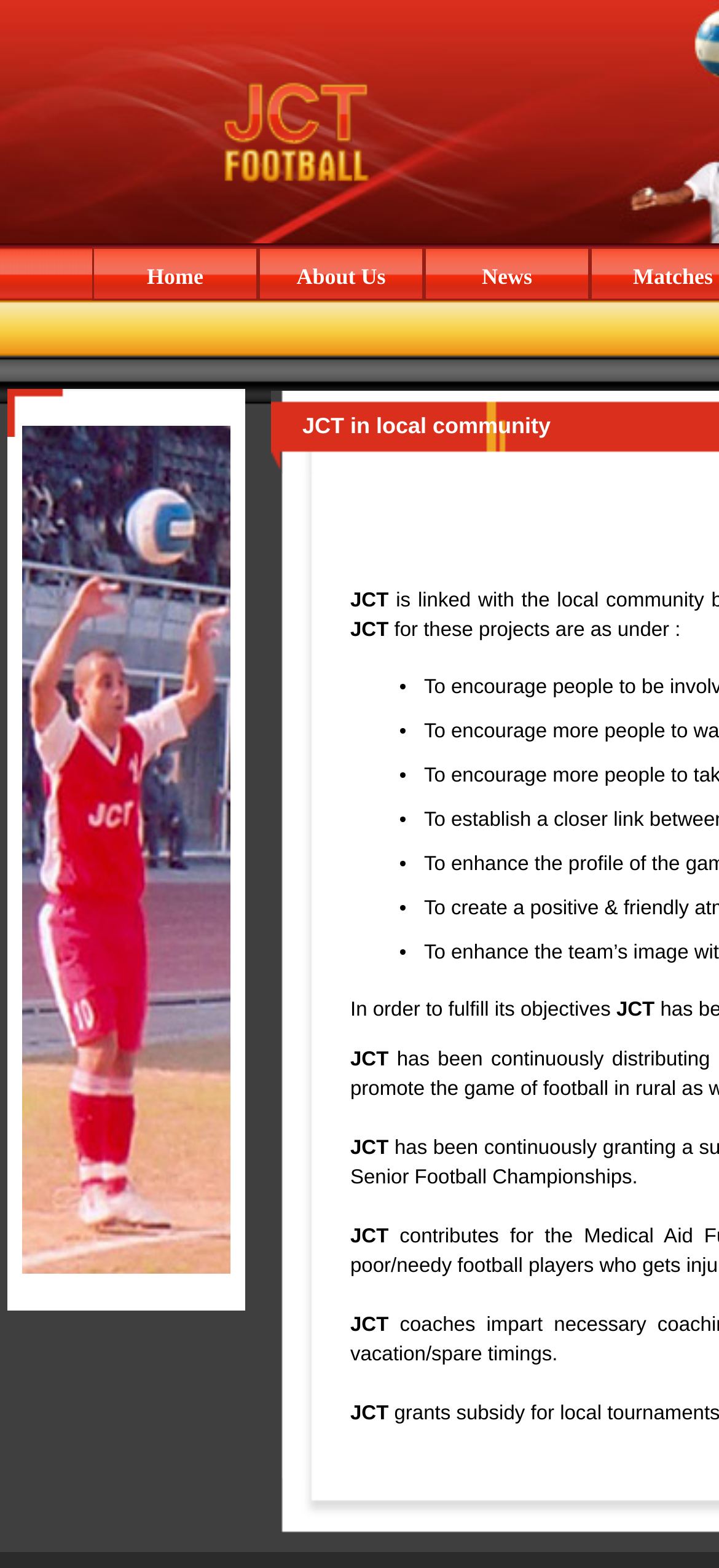What is the name of the football community?
Based on the image, respond with a single word or phrase.

JCT Football